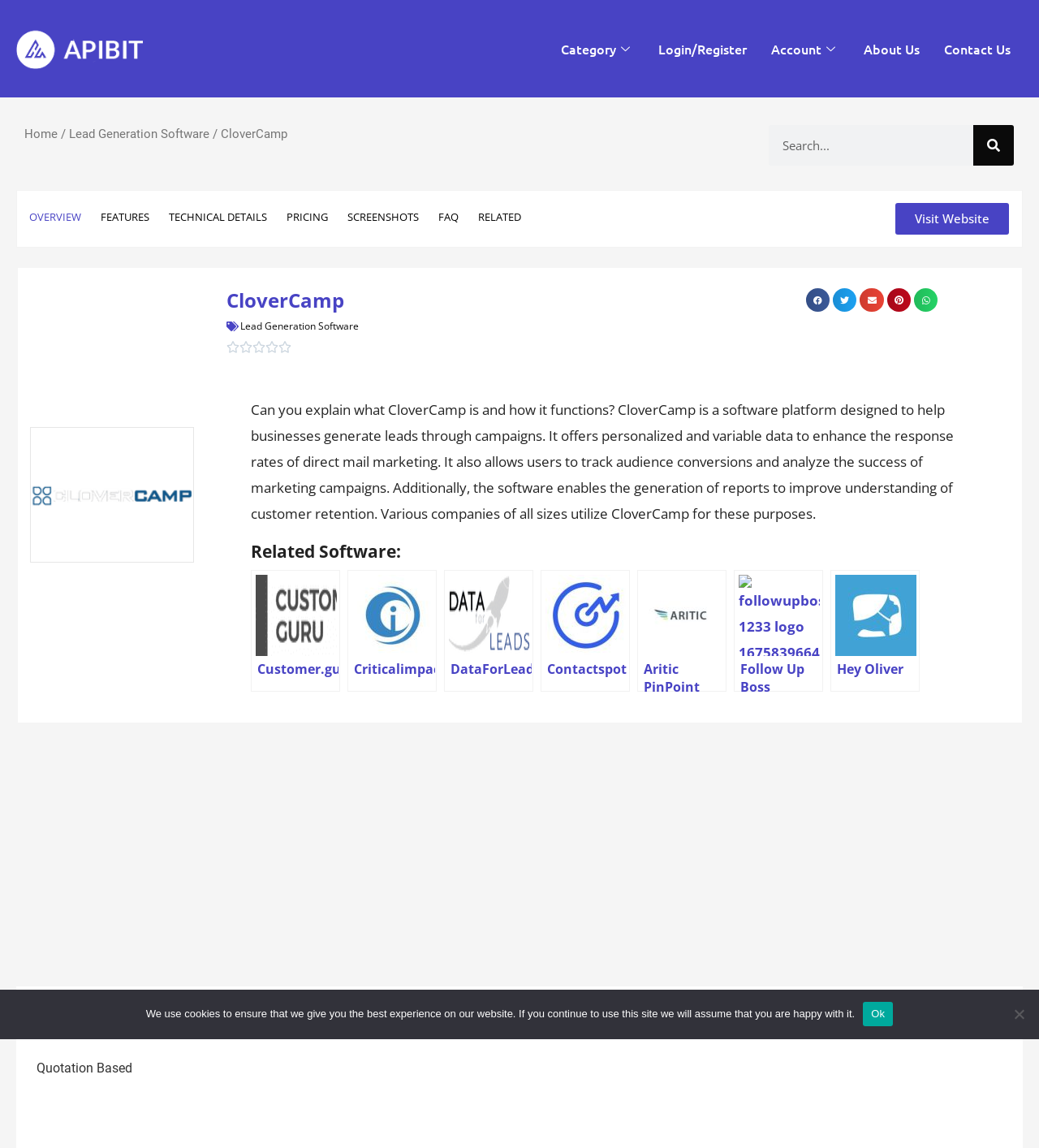Given the element description "parent_node: Search name="s" placeholder="Search..."" in the screenshot, predict the bounding box coordinates of that UI element.

[0.74, 0.109, 0.937, 0.144]